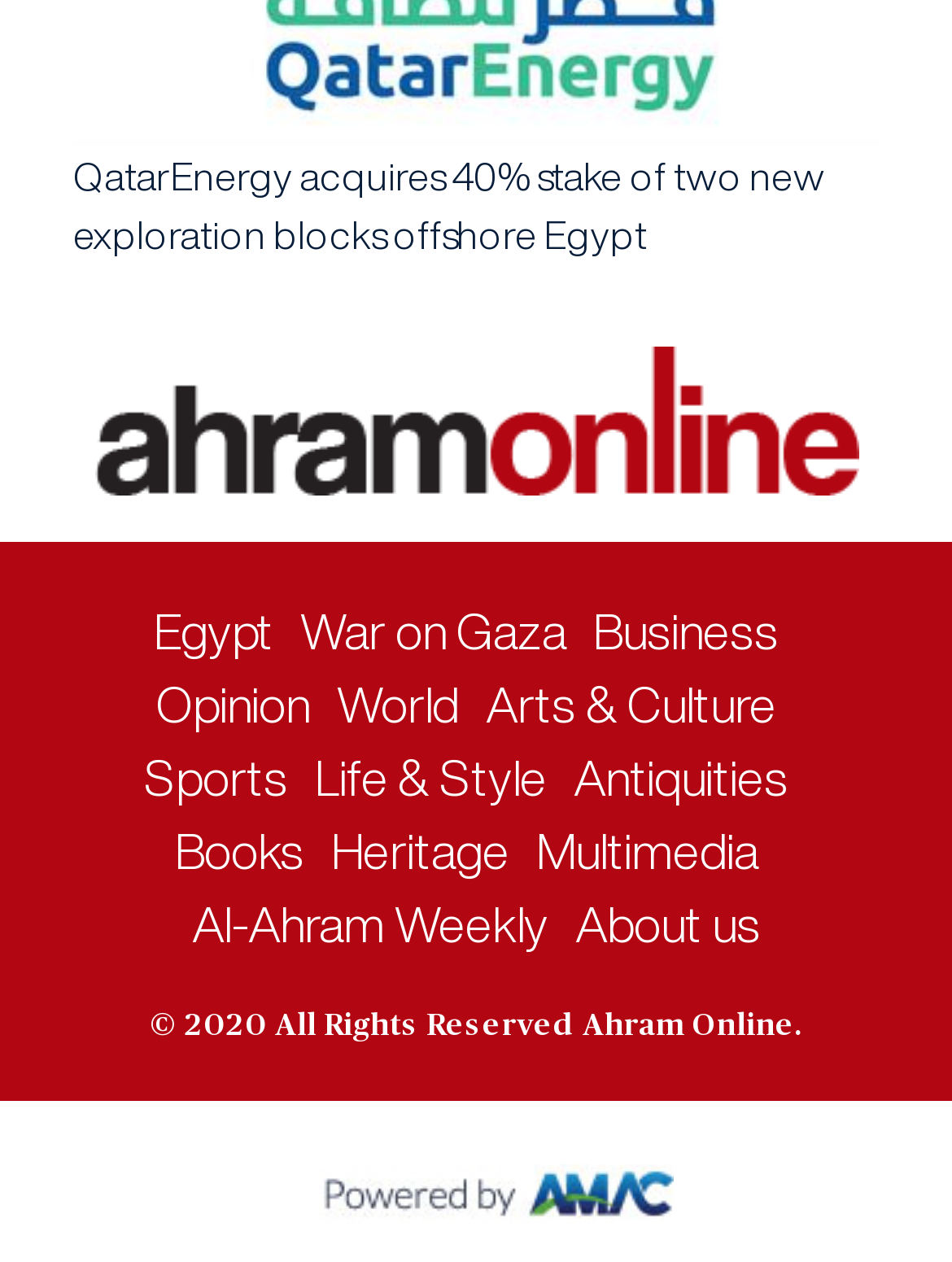Locate the bounding box coordinates of the clickable element to fulfill the following instruction: "Visit Egypt page". Provide the coordinates as four float numbers between 0 and 1 in the format [left, top, right, bottom].

[0.162, 0.479, 0.287, 0.52]